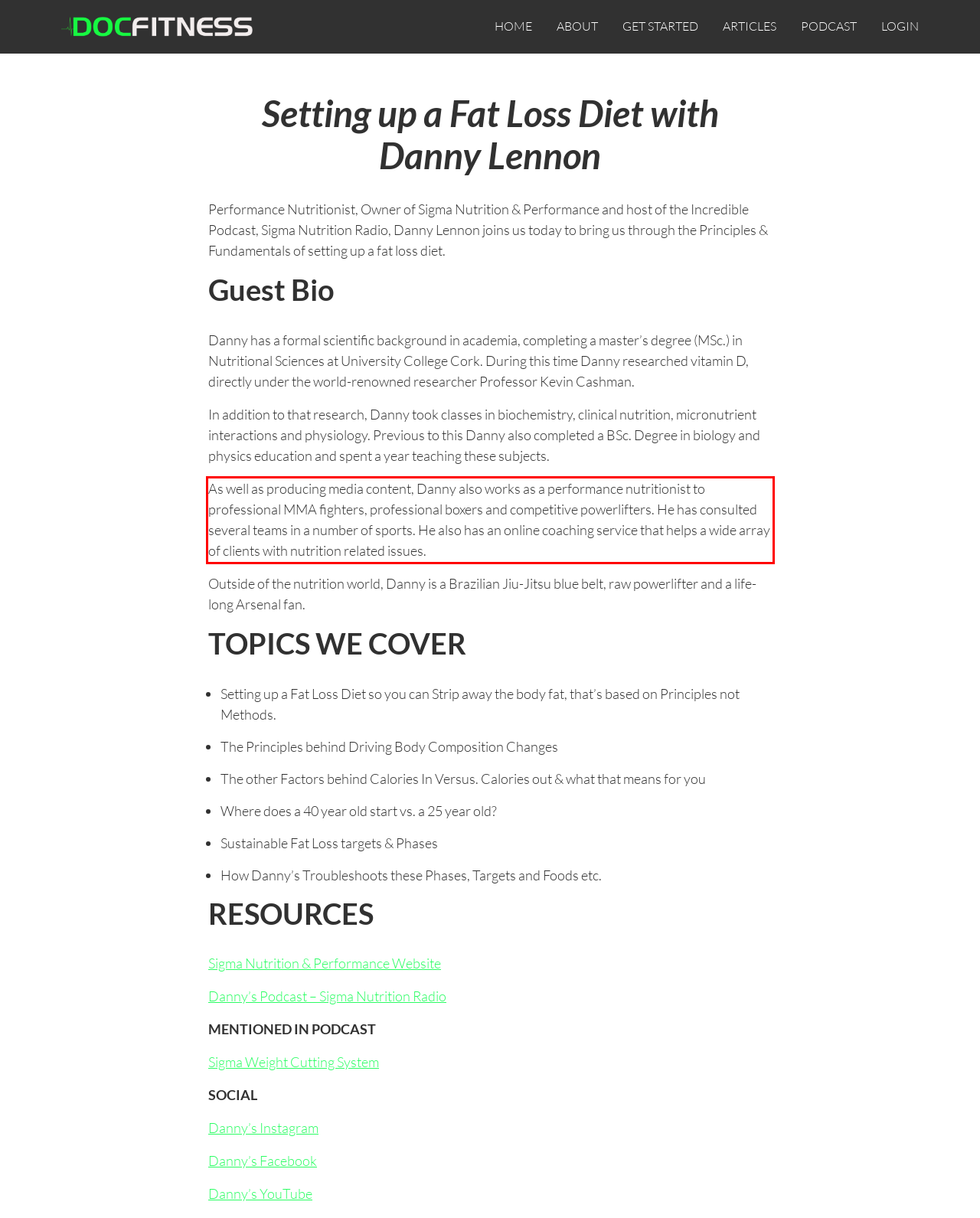Using the provided screenshot of a webpage, recognize and generate the text found within the red rectangle bounding box.

As well as producing media content, Danny also works as a performance nutritionist to professional MMA fighters, professional boxers and competitive powerlifters. He has consulted several teams in a number of sports. He also has an online coaching service that helps a wide array of clients with nutrition related issues.